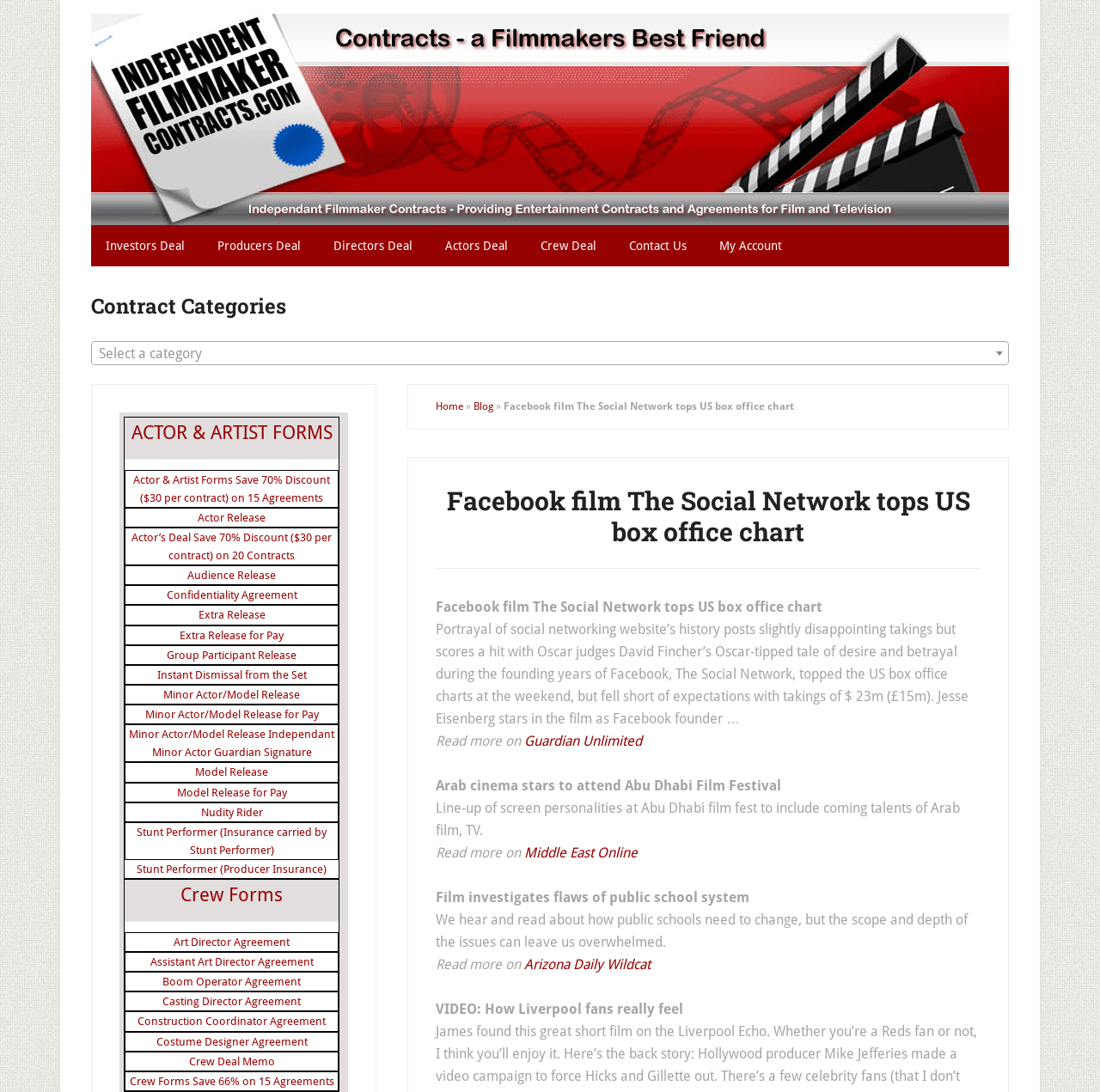Pinpoint the bounding box coordinates of the clickable area necessary to execute the following instruction: "View 'Actor & Artist Forms'". The coordinates should be given as four float numbers between 0 and 1, namely [left, top, right, bottom].

[0.119, 0.386, 0.302, 0.406]